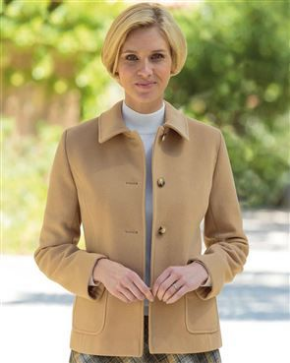Offer a detailed explanation of the image.

The image features a woman wearing a stylish camel-colored coat with a tailored fit. The coat has a classic collar and is fastened with two prominent buttons, emphasizing its refined look. She stands outdoors, with softly blurred greenery in the background, showcasing a bright and inviting atmosphere. The model pairs the coat with a light turtleneck, which adds an elegant touch to her outfit. This ensemble would be perfect for transitional weather, combining both comfort and sophistication. The coat is part of a collection that includes options such as the 'Marlow Jacket' and 'Marlow Jacket Antique Rose,' highlighting its versatility in various styling possibilities.